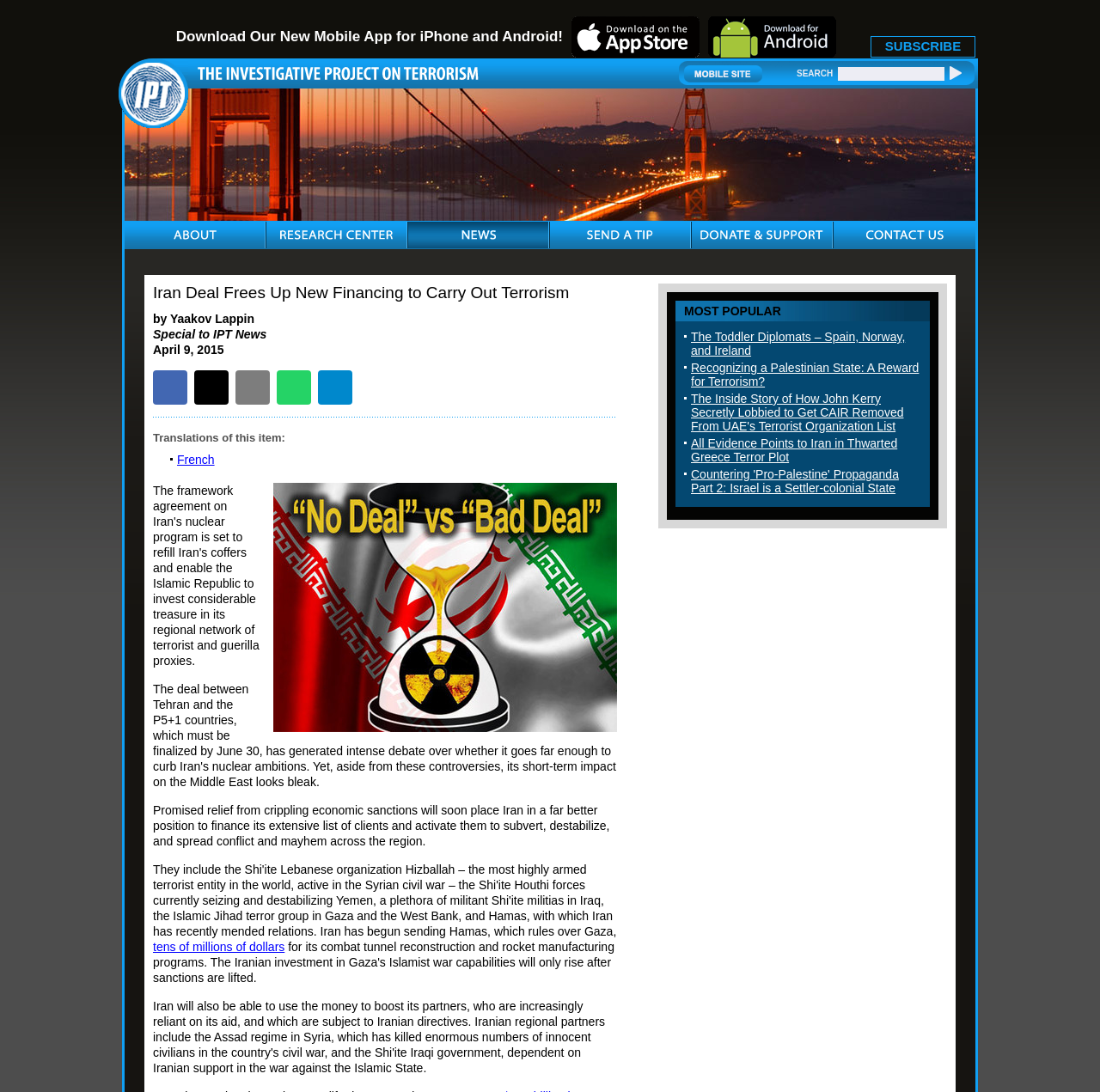Give a one-word or one-phrase response to the question: 
What is the date of the main article?

April 9, 2015